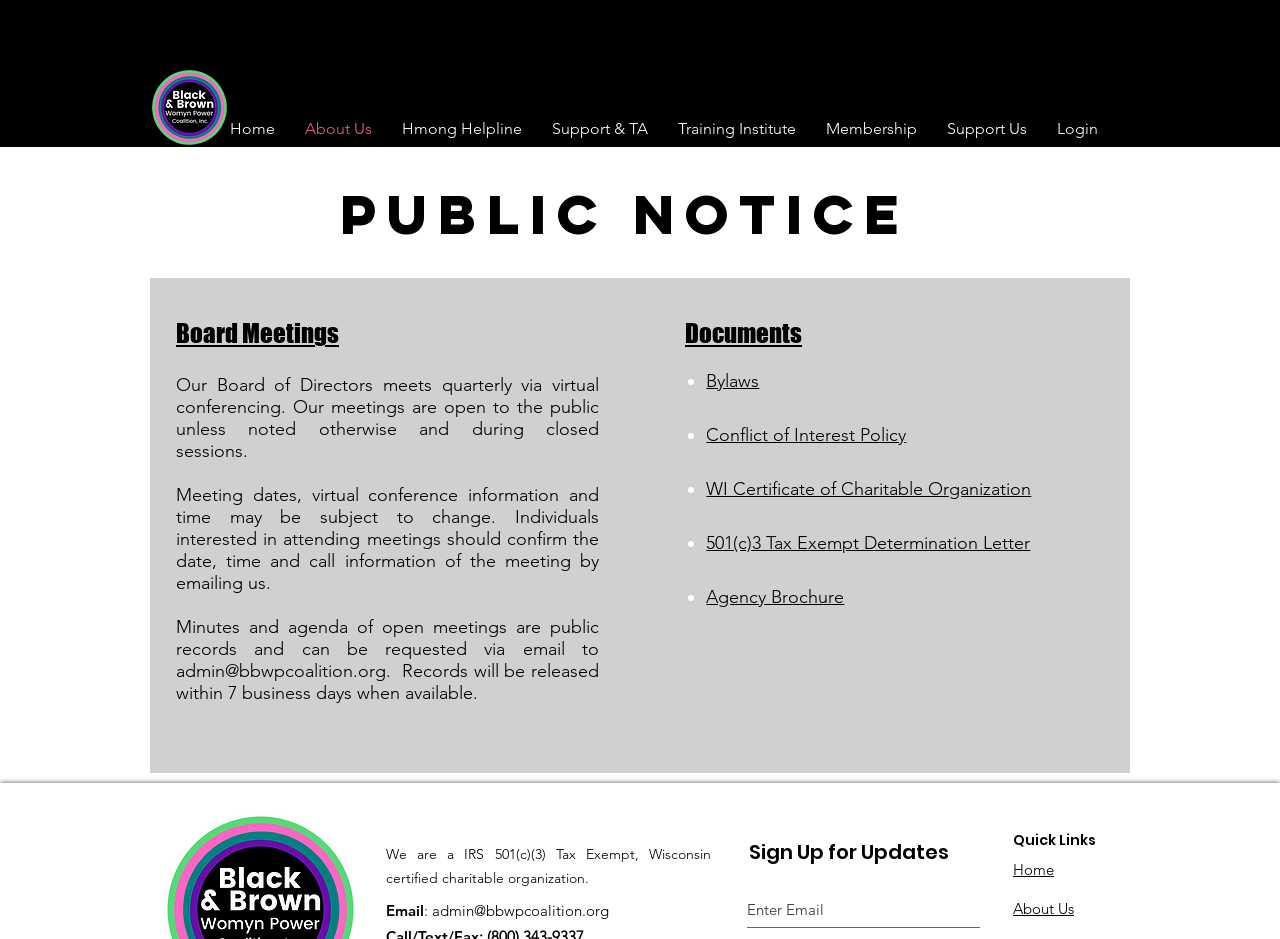Specify the bounding box coordinates (top-left x, top-left y, bottom-right x, bottom-right y) of the UI element in the screenshot that matches this description: Membership

[0.634, 0.118, 0.728, 0.157]